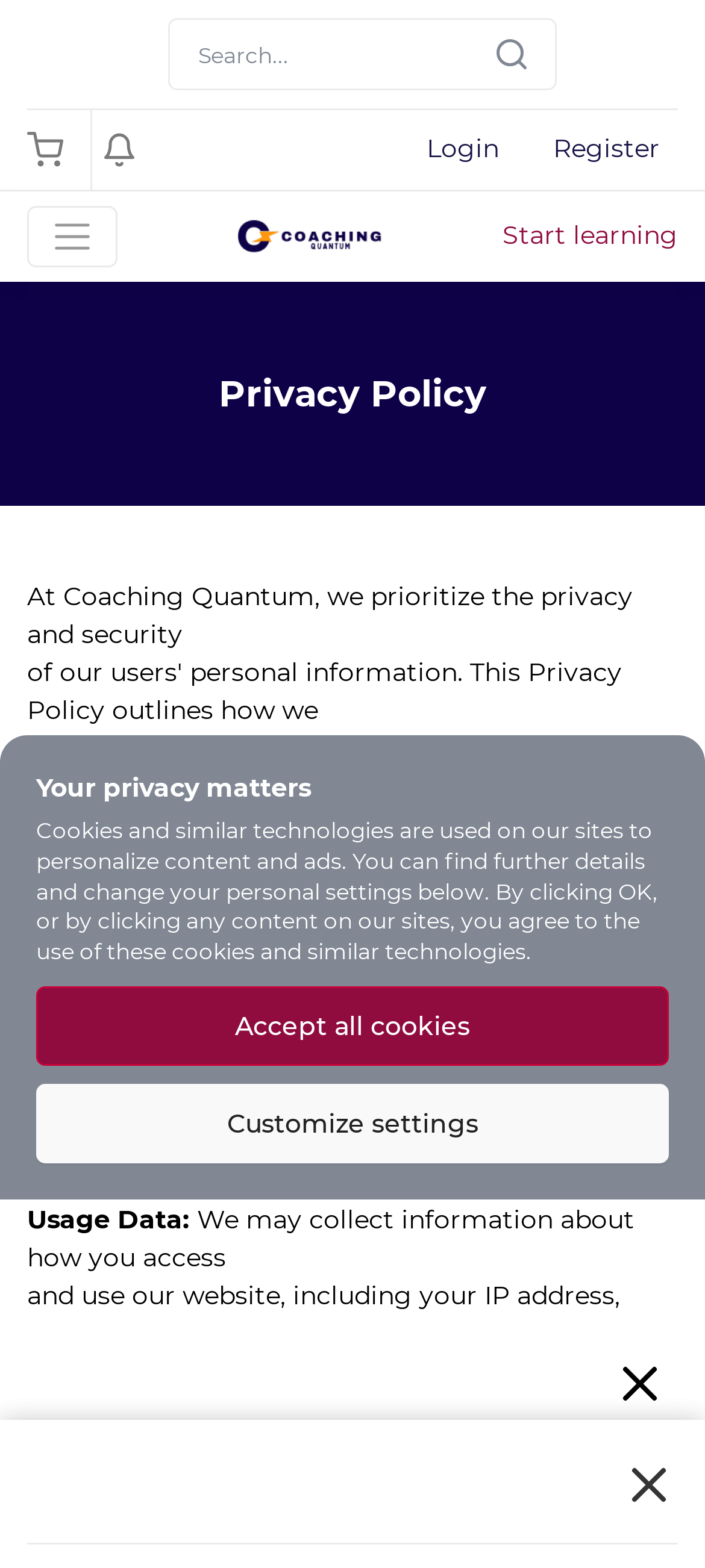Using the webpage screenshot, find the UI element described by parent_node: Categories. Provide the bounding box coordinates in the format (top-left x, top-left y, bottom-right x, bottom-right y), ensuring all values are floating point numbers between 0 and 1.

[0.038, 0.131, 0.167, 0.171]